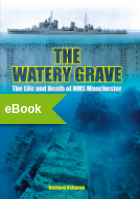What is the purpose of the bright green banner?
Please ensure your answer is as detailed and informative as possible.

The bright green banner marked 'eBook' serves to emphasize and indicate that the publication is in a digital format, as mentioned in the caption.